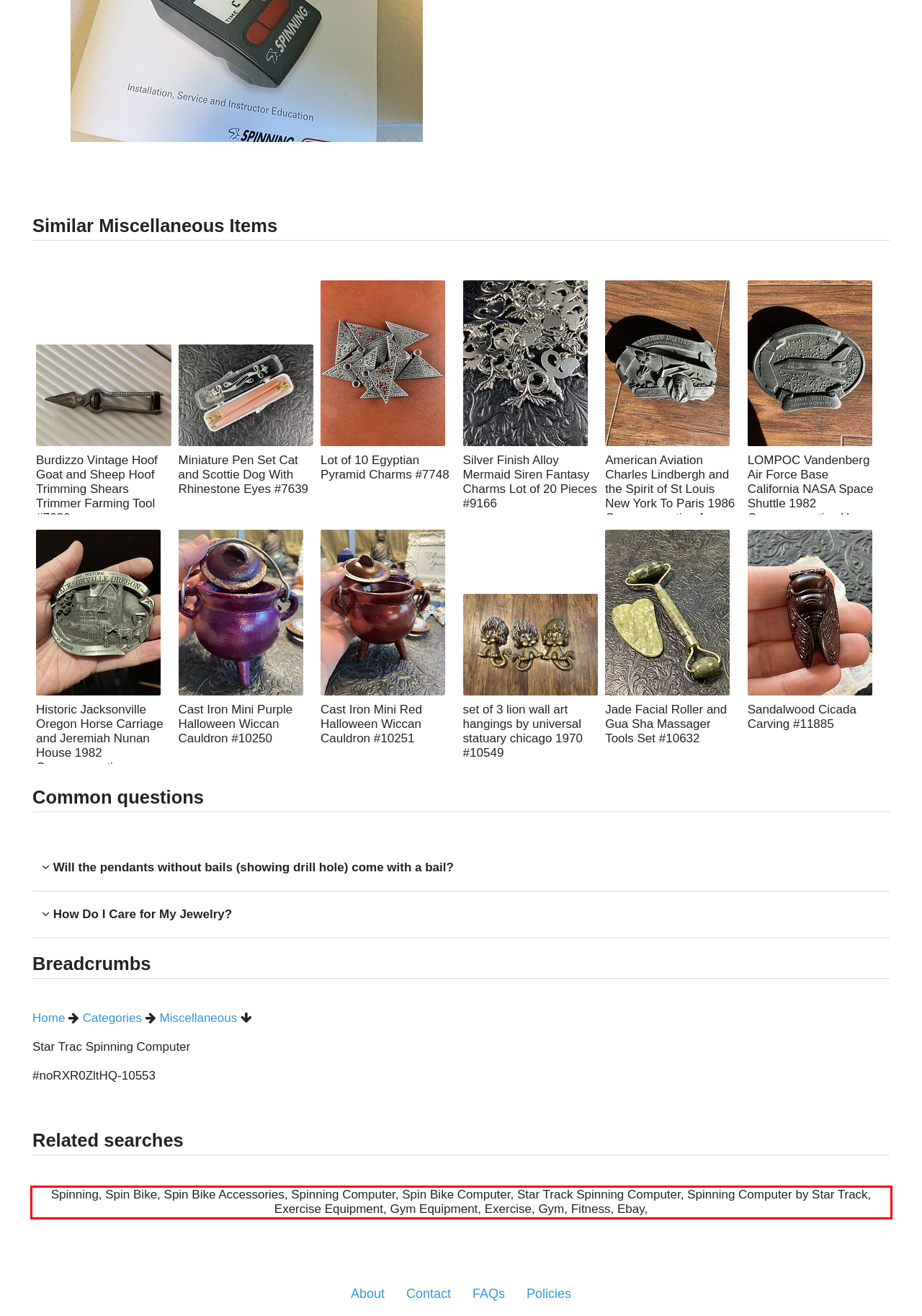Observe the screenshot of the webpage that includes a red rectangle bounding box. Conduct OCR on the content inside this red bounding box and generate the text.

Spinning, Spin Bike, Spin Bike Accessories, Spinning Computer, Spin Bike Computer, Star Track Spinning Computer, Spinning Computer by Star Track, Exercise Equipment, Gym Equipment, Exercise, Gym, Fitness, Ebay,